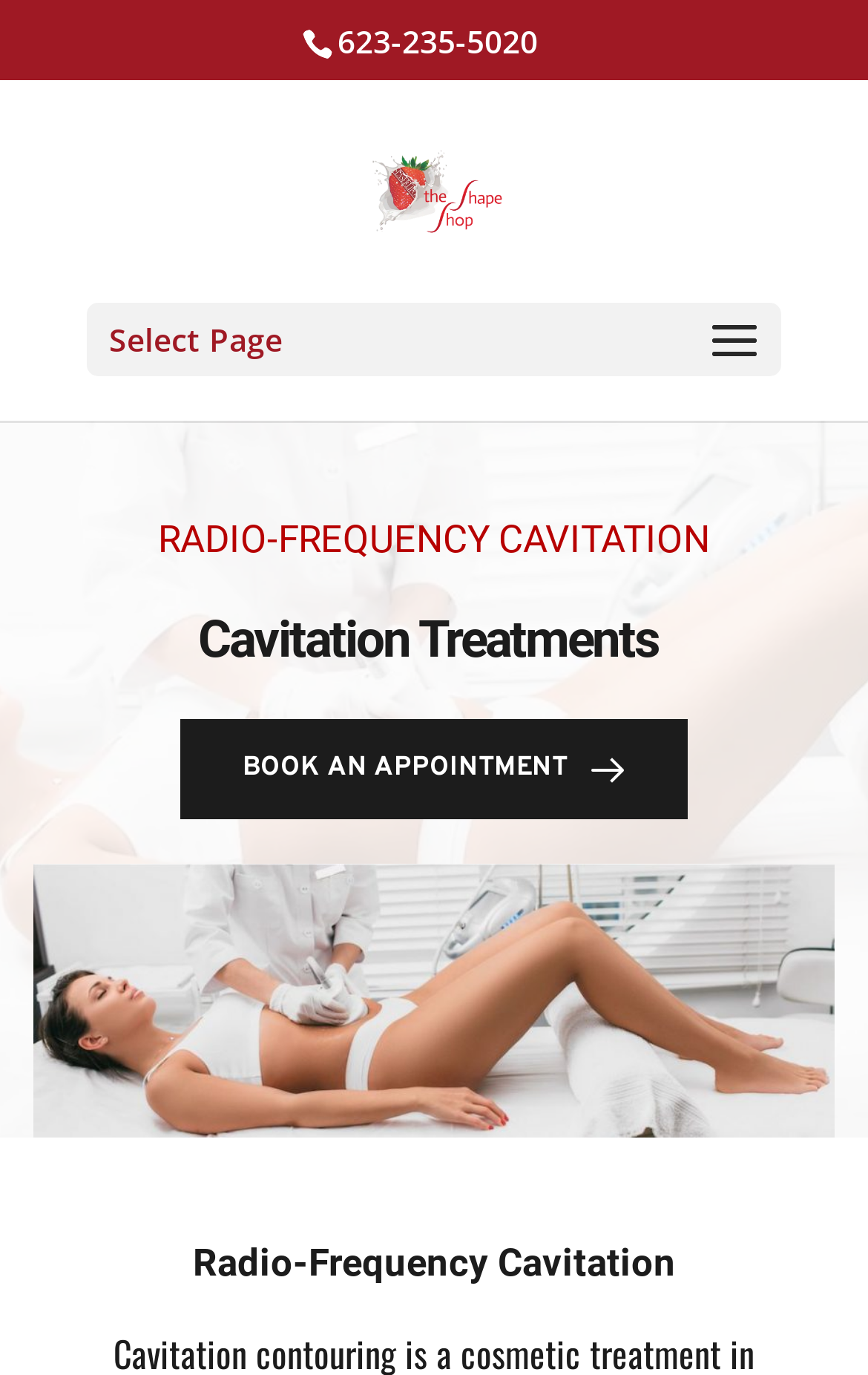By analyzing the image, answer the following question with a detailed response: What is the name of the shop?

I found the name of the shop by looking at the link element with the text 'The Shape Shop' which is located at the top of the page, and it's also accompanied by an image with the same name.